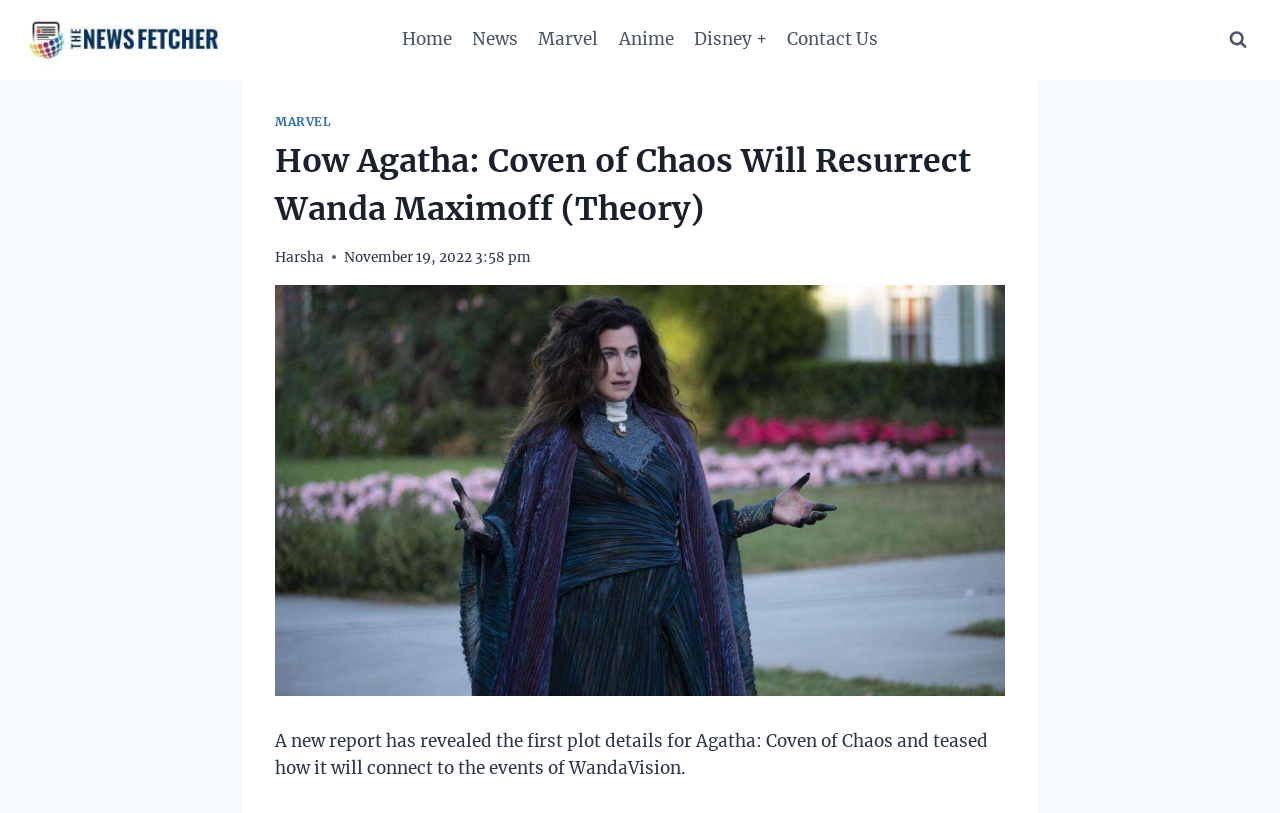Please pinpoint the bounding box coordinates for the region I should click to adhere to this instruction: "Visit the 'Contact Us' page".

[0.607, 0.02, 0.694, 0.078]